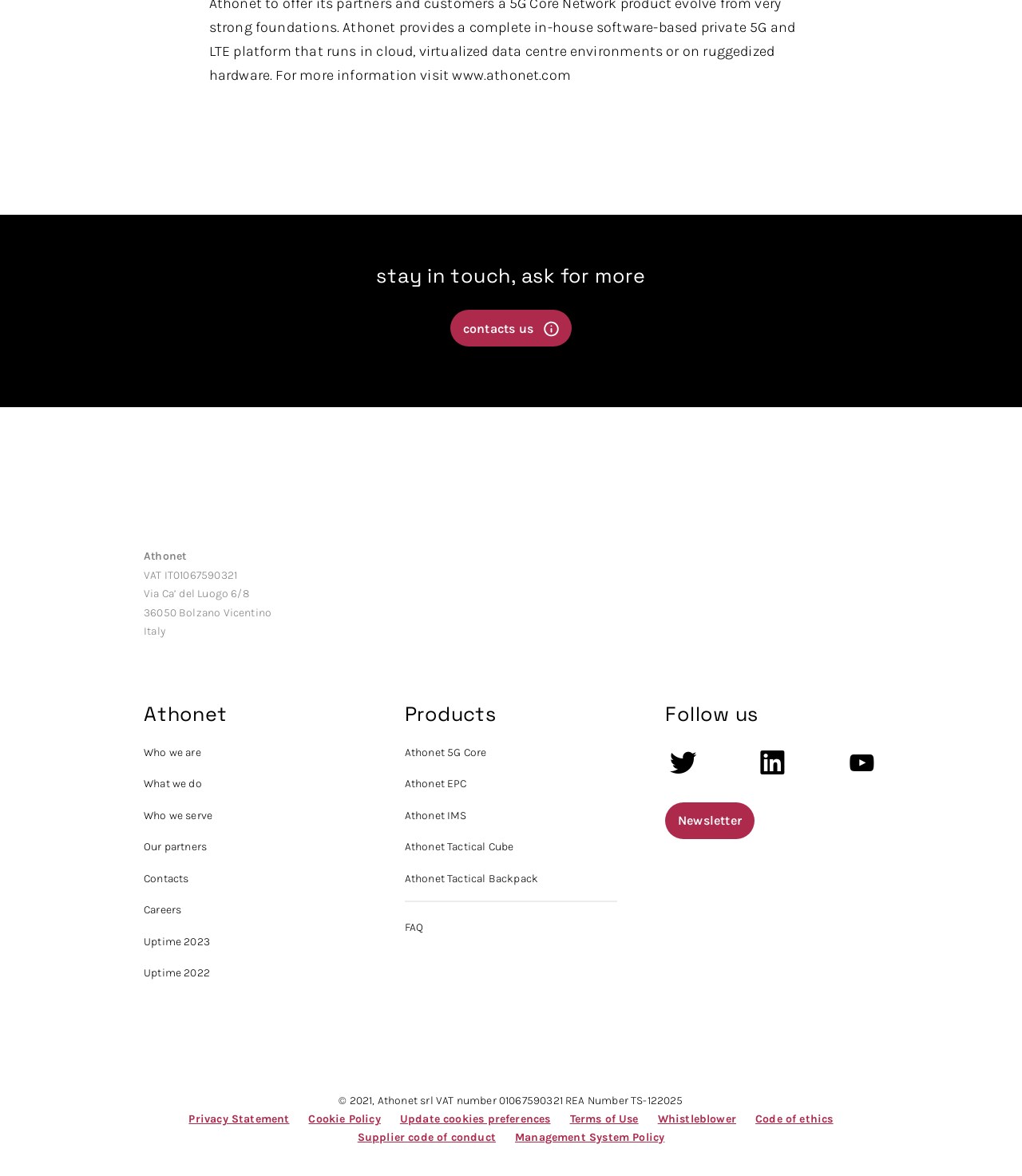Identify the coordinates of the bounding box for the element that must be clicked to accomplish the instruction: "click contacts us".

[0.441, 0.263, 0.559, 0.295]